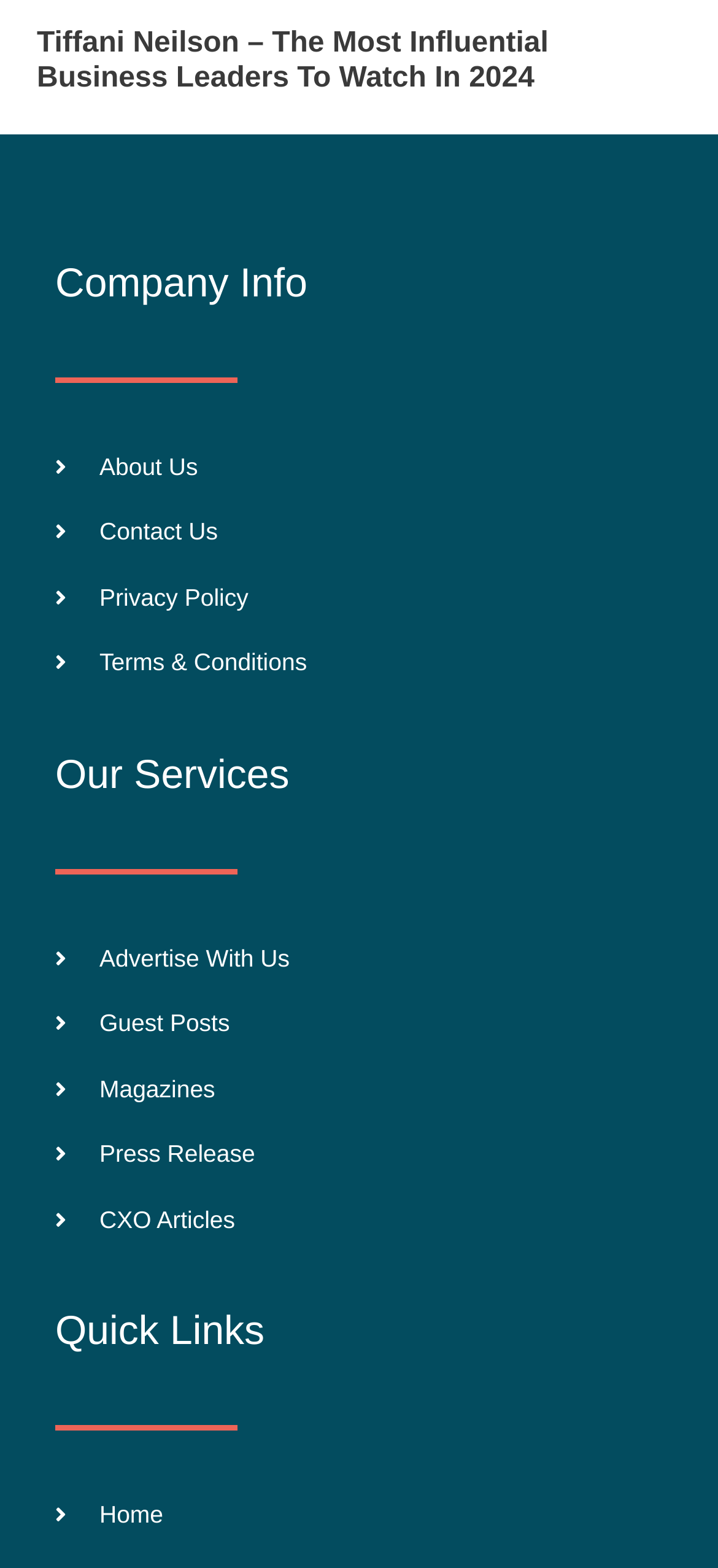Find the bounding box coordinates of the clickable area that will achieve the following instruction: "learn about company privacy policy".

[0.077, 0.37, 0.923, 0.393]